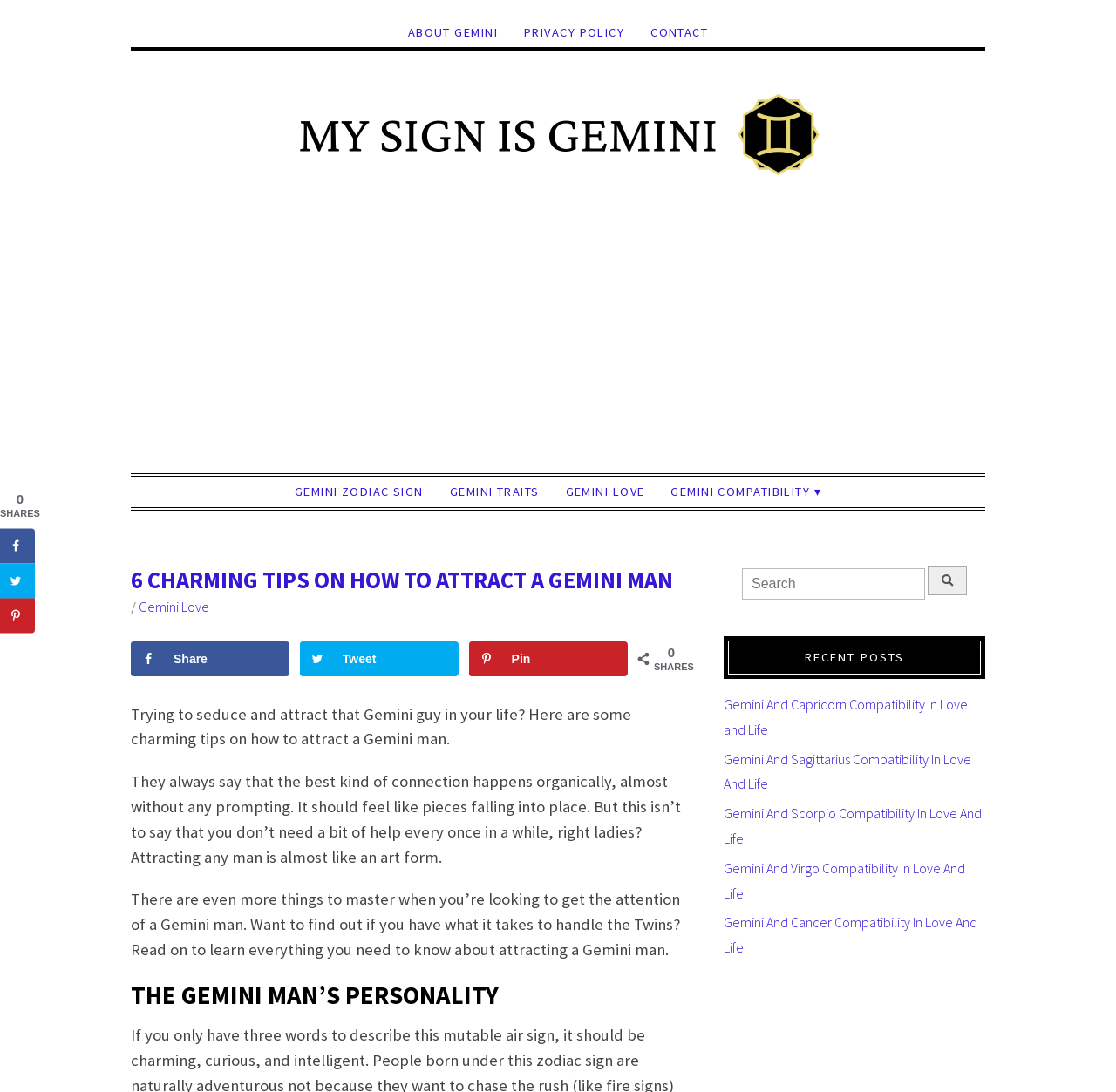Utilize the details in the image to thoroughly answer the following question: What is the social sharing sidebar for?

The social sharing sidebar is located on the left side of the webpage and provides options for users to share the content on Facebook, Twitter, and Pinterest, allowing them to easily share the information with others.